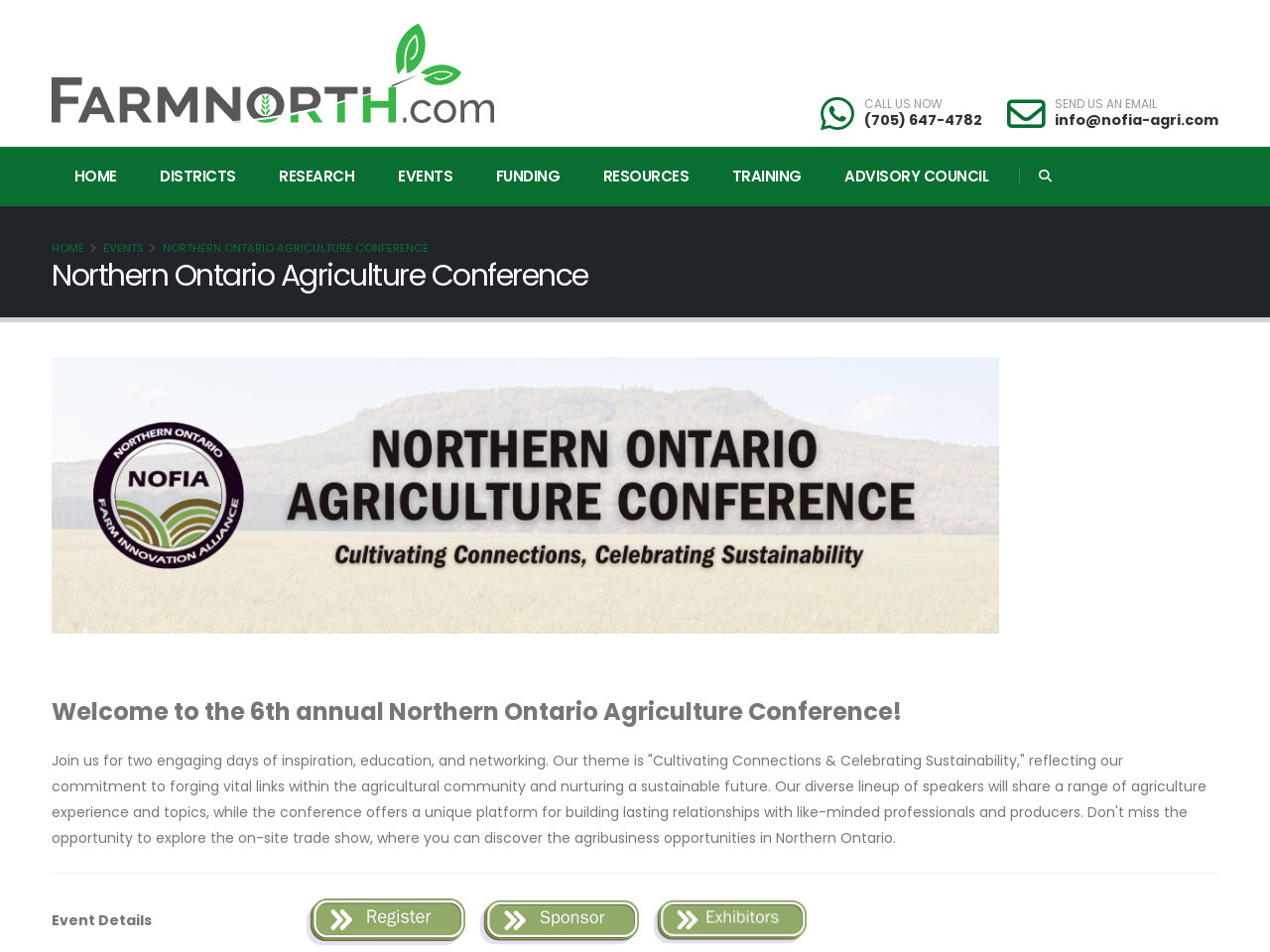Please analyze the image and give a detailed answer to the question:
How many days of inspiration, education, and networking are offered at the conference?

The webpage mentions 'Join us for two engaging days of inspiration, education, and networking.' which indicates that the conference offers two days of these activities.